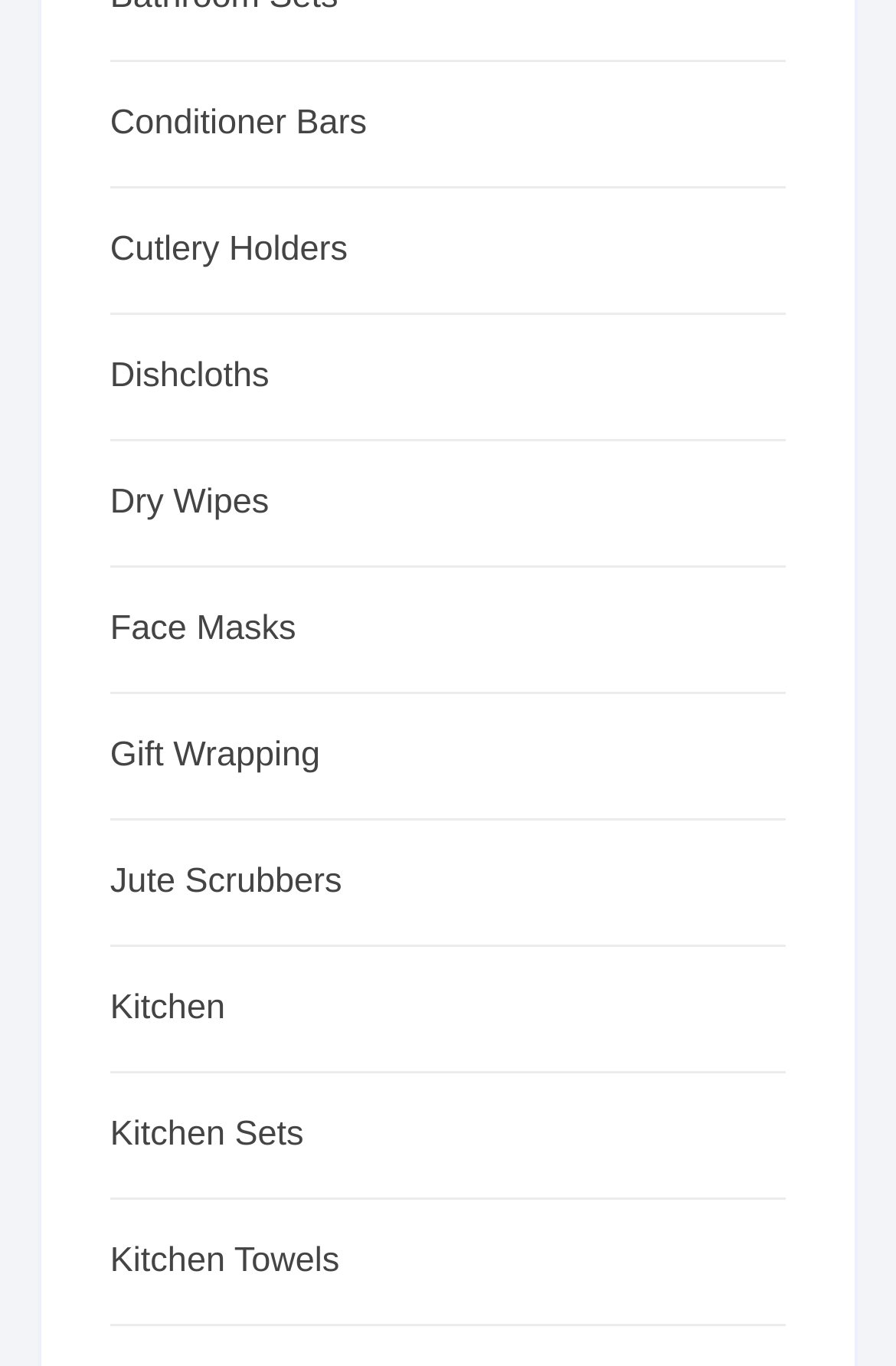Please identify the bounding box coordinates of the clickable region that I should interact with to perform the following instruction: "Contact us". The coordinates should be expressed as four float numbers between 0 and 1, i.e., [left, top, right, bottom].

None